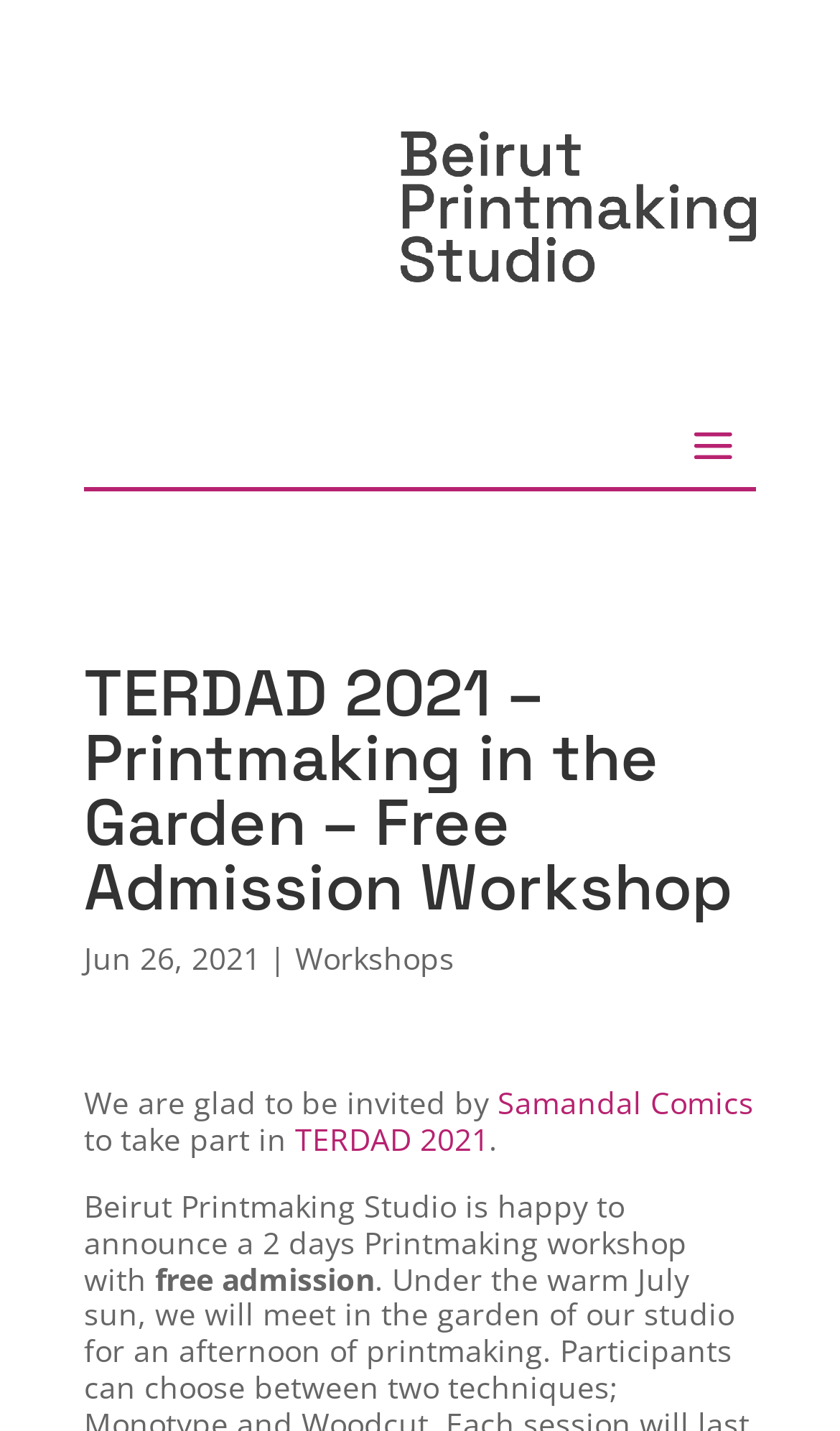Give a one-word or short phrase answer to this question: 
What is the date of the event?

Jun 26, 2021